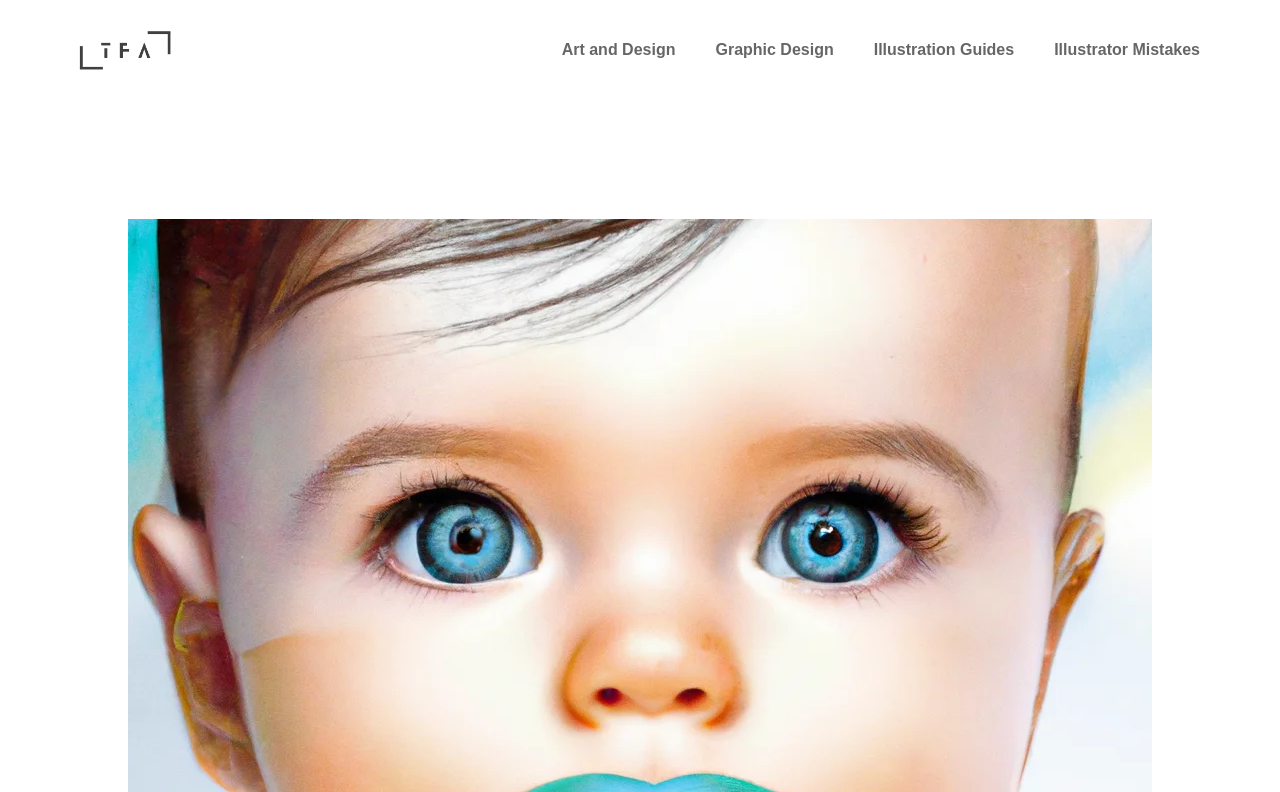Please provide a one-word or phrase answer to the question: 
How many main navigation links are there?

4